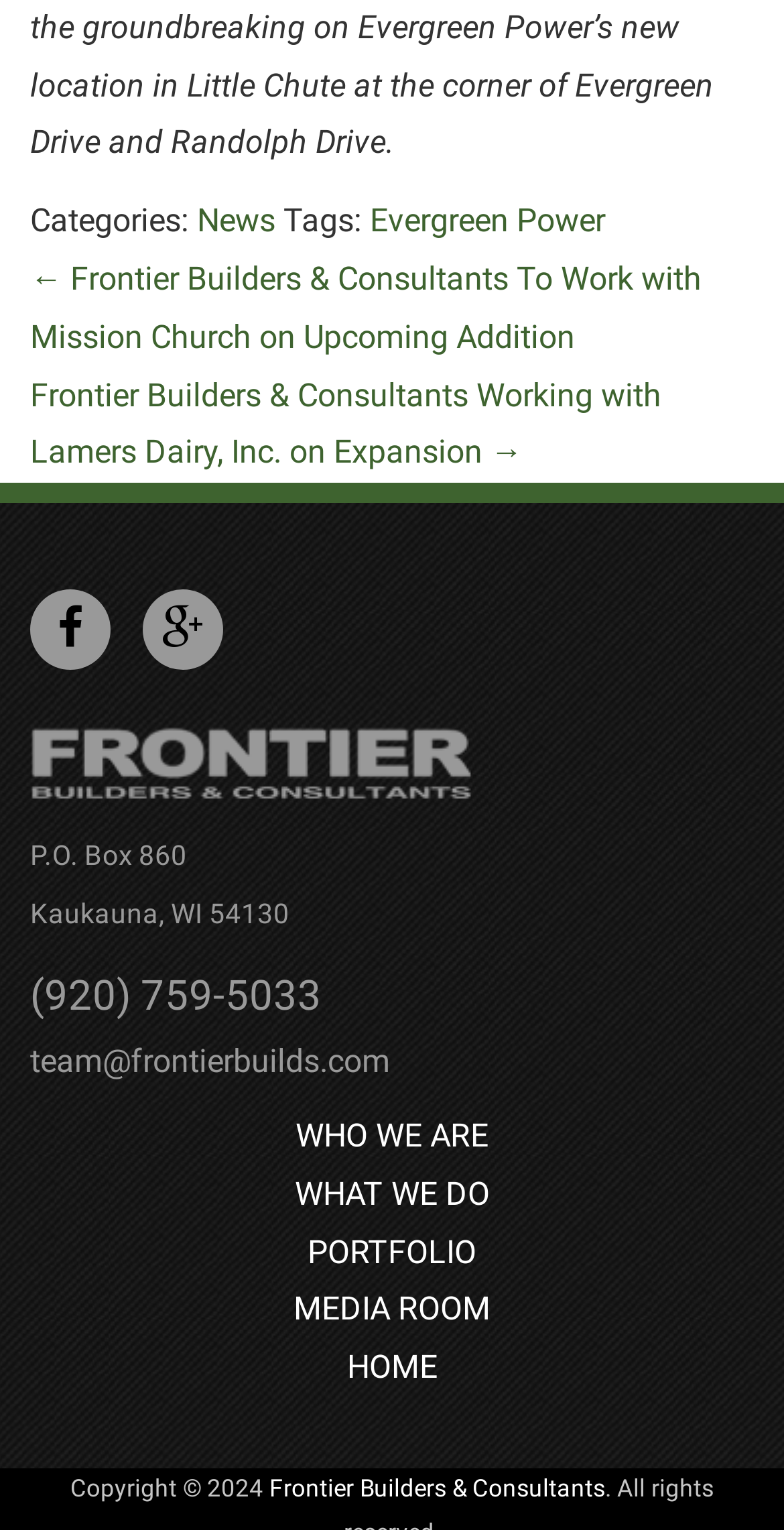What is the company's address?
Refer to the image and provide a detailed answer to the question.

I found the company's address by looking at the contact information section on the webpage, which is located in the middle of the page. The address is listed as 'P.O. Box 860, Kaukauna, WI 54130'.